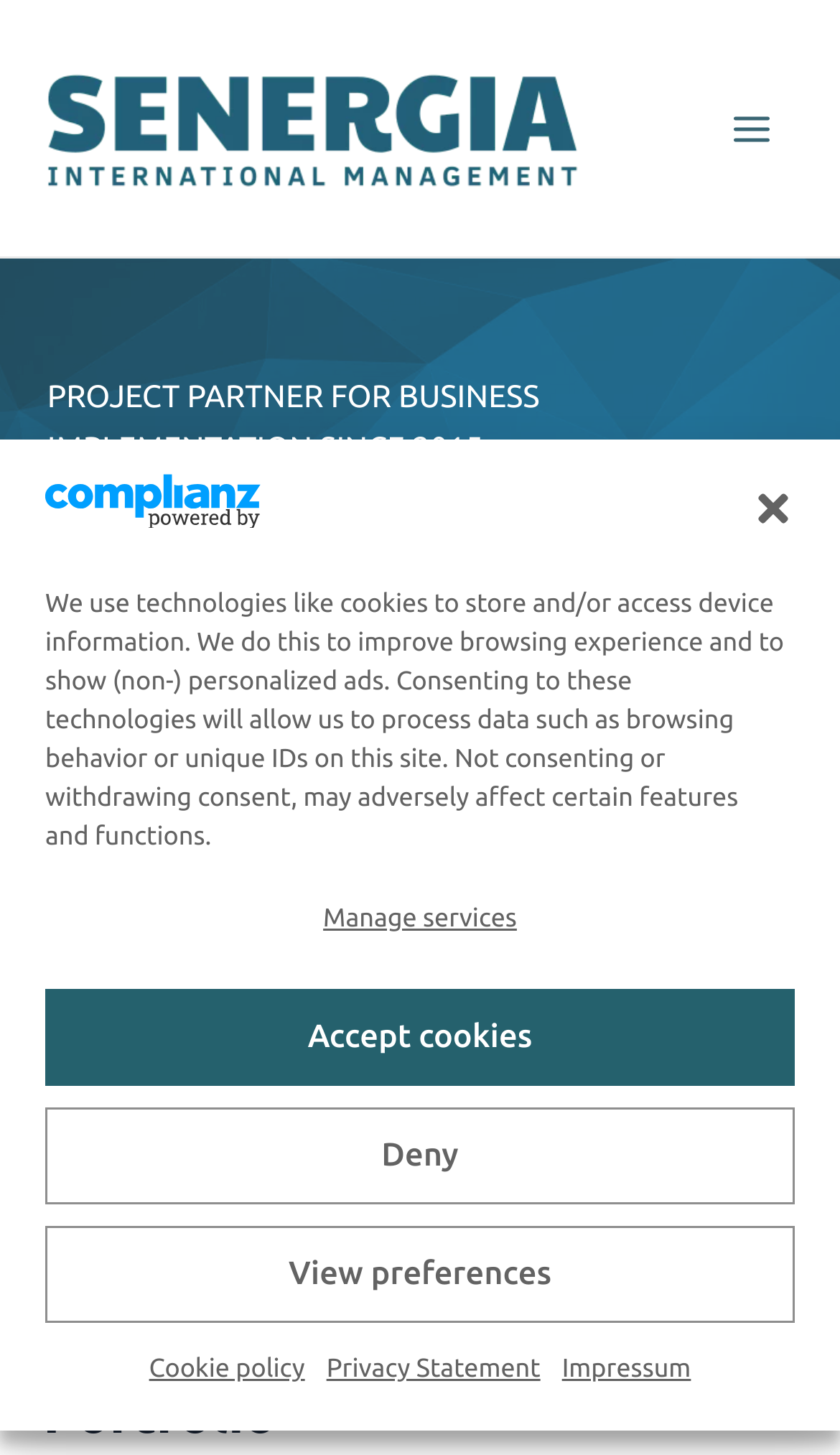Please provide a short answer using a single word or phrase for the question:
What is the company's role in business projects?

Project Partner